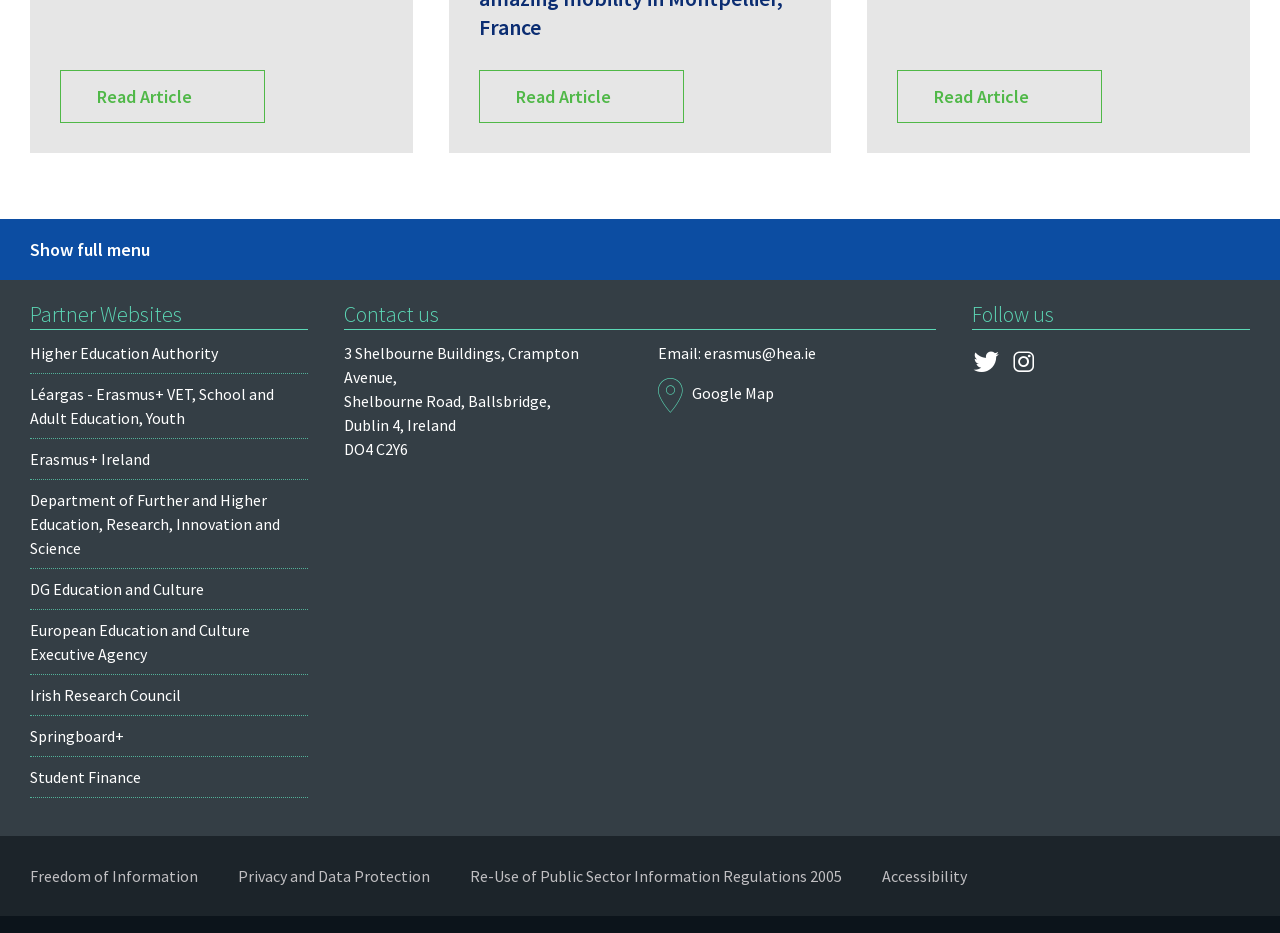How many 'Read Article' links are there?
Answer the question with as much detail as you can, using the image as a reference.

I counted the number of 'Read Article' links on the webpage, and there are three of them, located at different positions on the page.